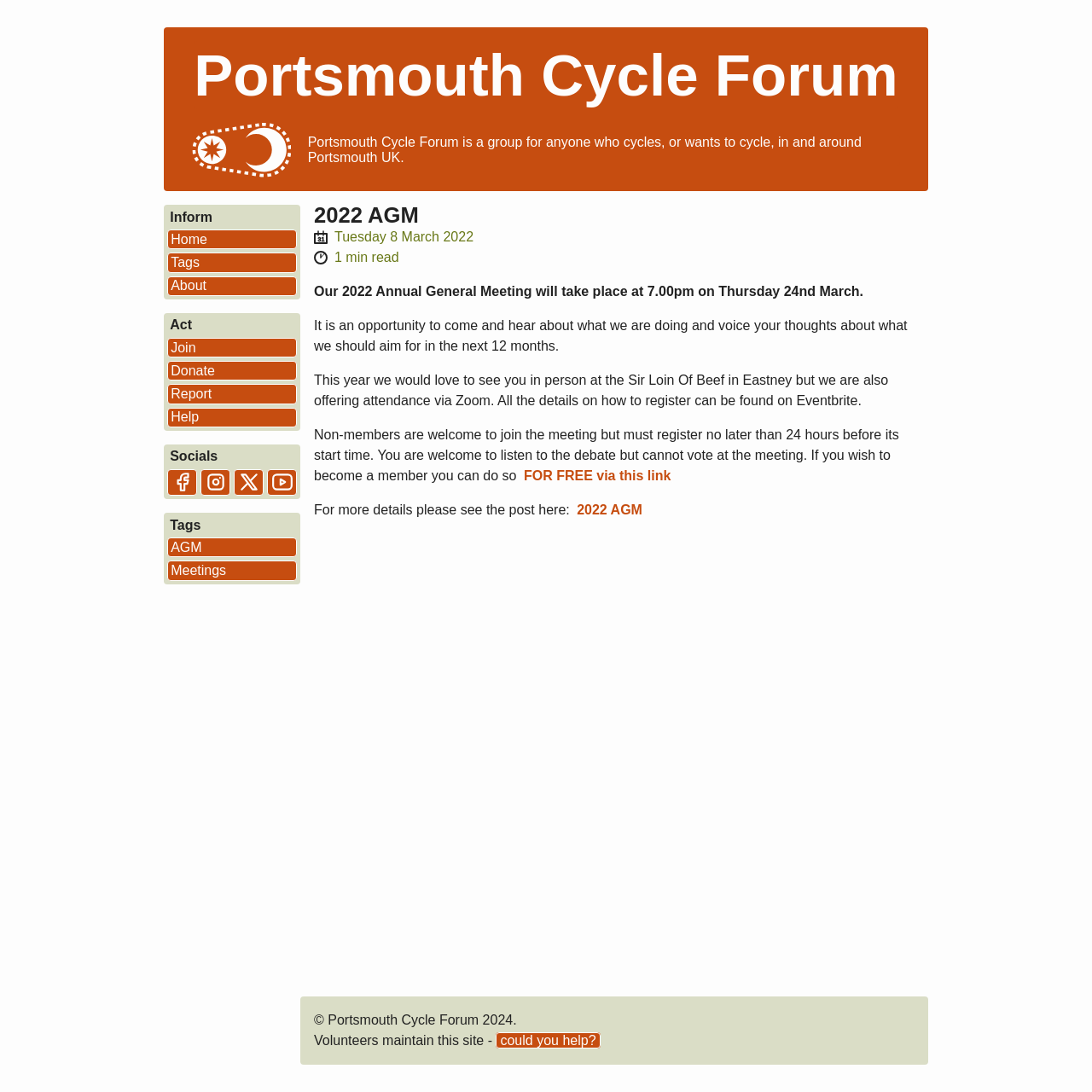Please locate and retrieve the main header text of the webpage.

Portsmouth Cycle Forum